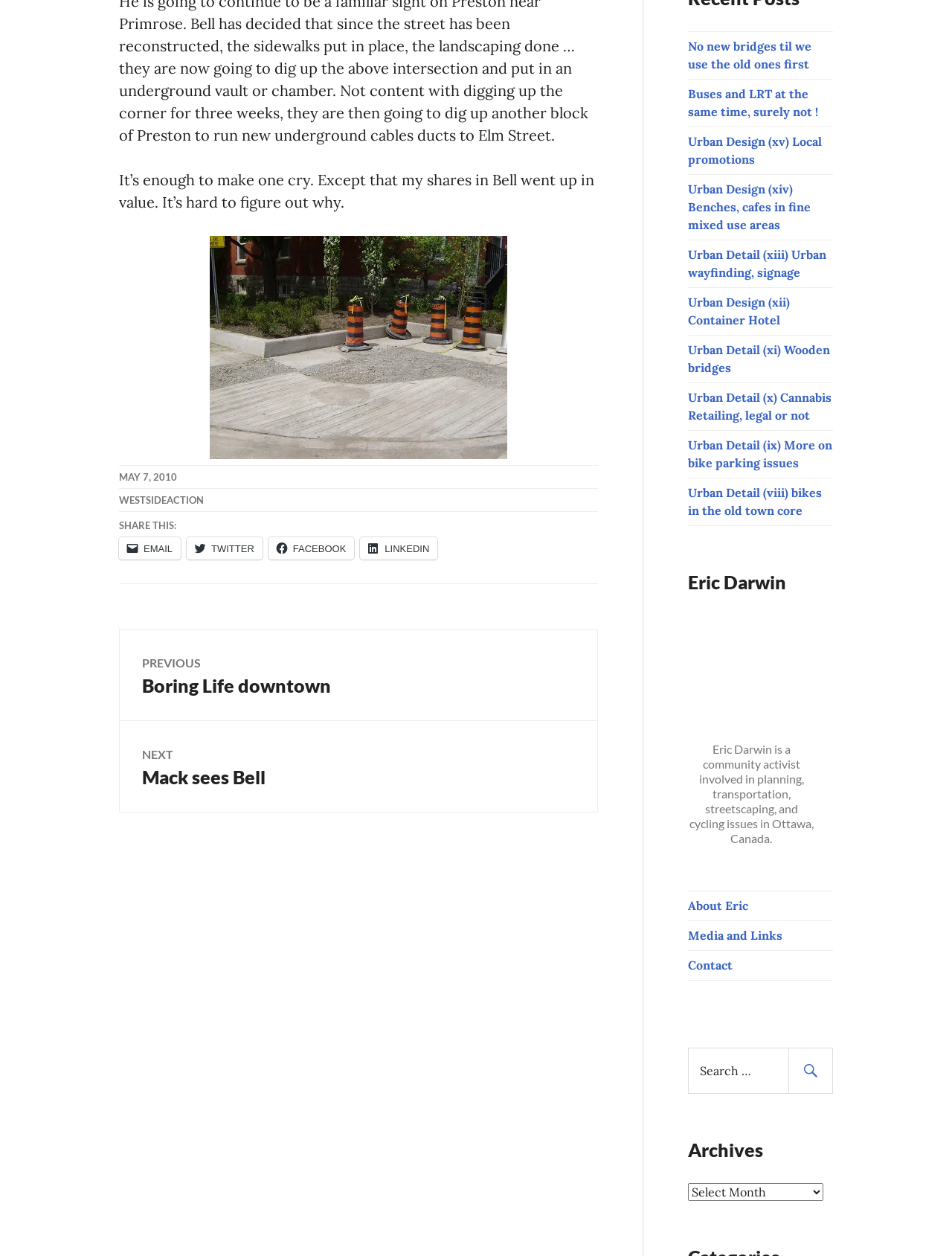Provide a one-word or short-phrase answer to the question:
What is the topic of the blog post?

Bell shares